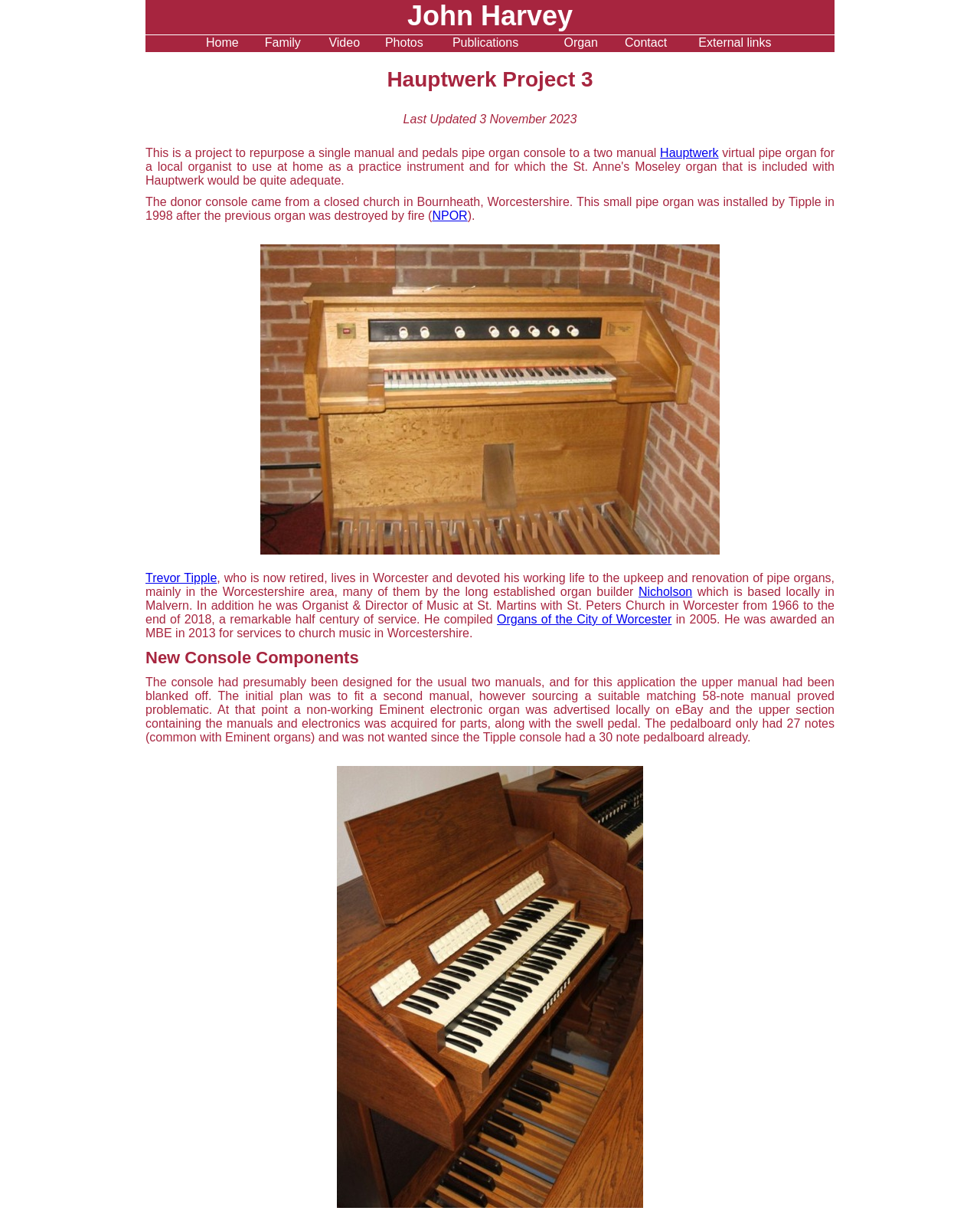Could you determine the bounding box coordinates of the clickable element to complete the instruction: "Click on Family"? Provide the coordinates as four float numbers between 0 and 1, i.e., [left, top, right, bottom].

[0.269, 0.029, 0.307, 0.04]